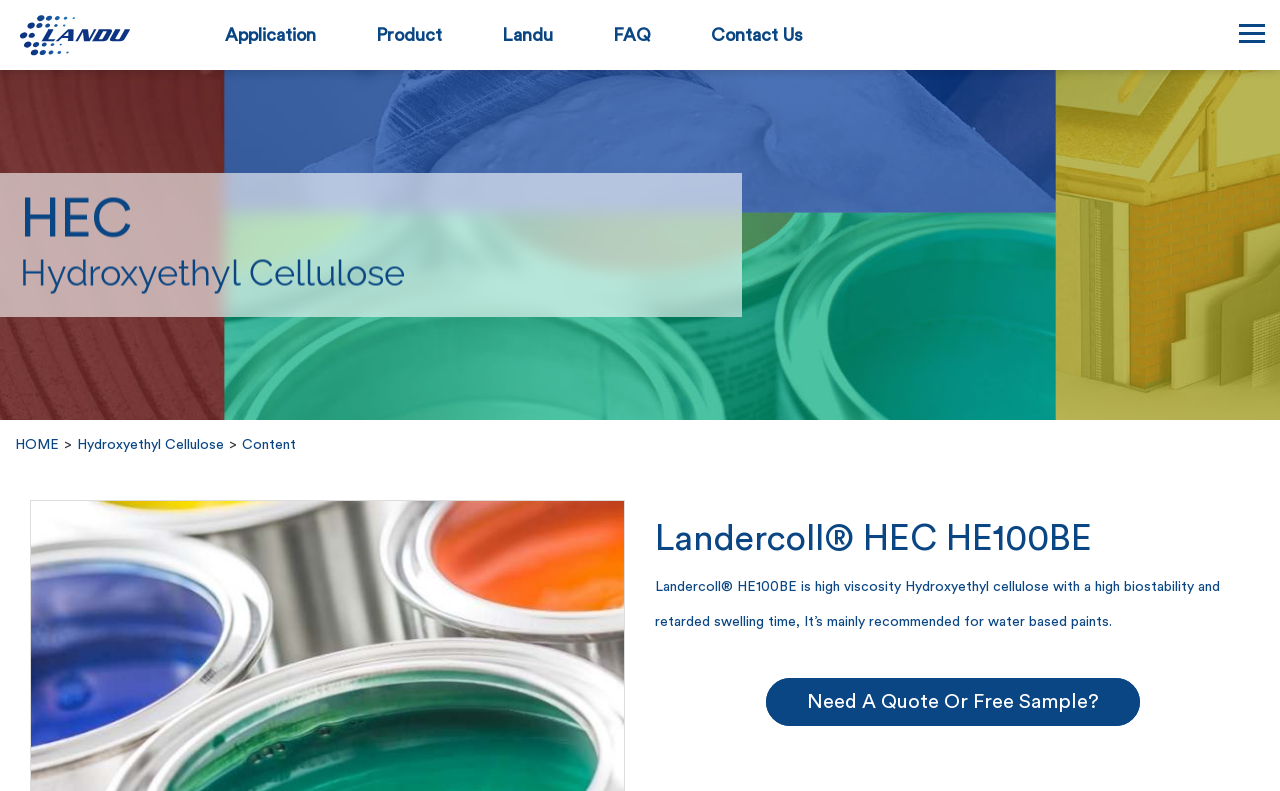What is Landercoll HEC HE100BE?
Kindly offer a comprehensive and detailed response to the question.

Based on the webpage, Landercoll HEC HE100BE is a type of Hydroxyethyl cellulose, which is a high viscosity cellulose with high biostability and retarded swelling time, mainly recommended for water-based paints.